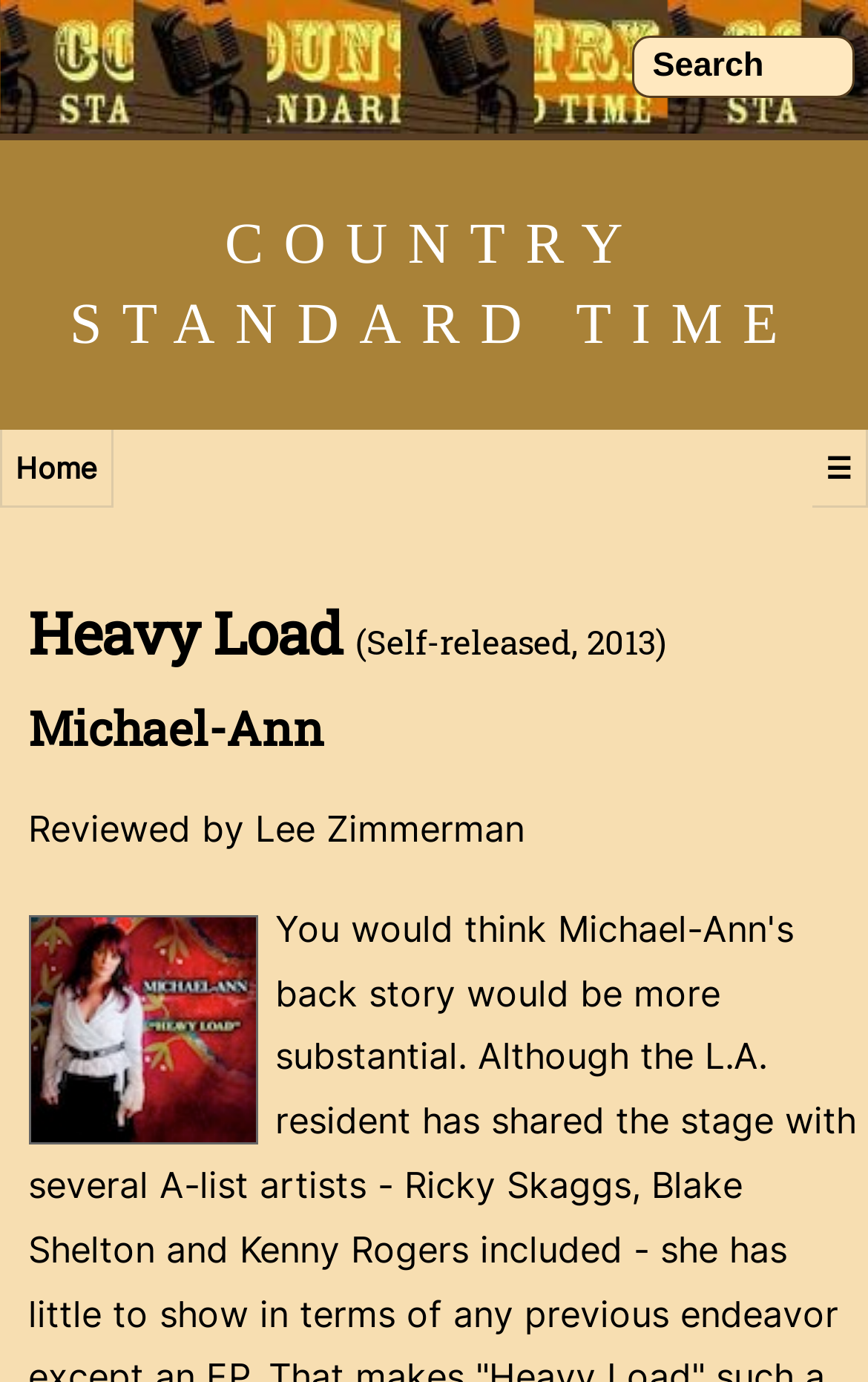Determine the bounding box coordinates for the HTML element described here: "input value=" Search" name="q" value="Search"".

[0.728, 0.026, 0.985, 0.071]